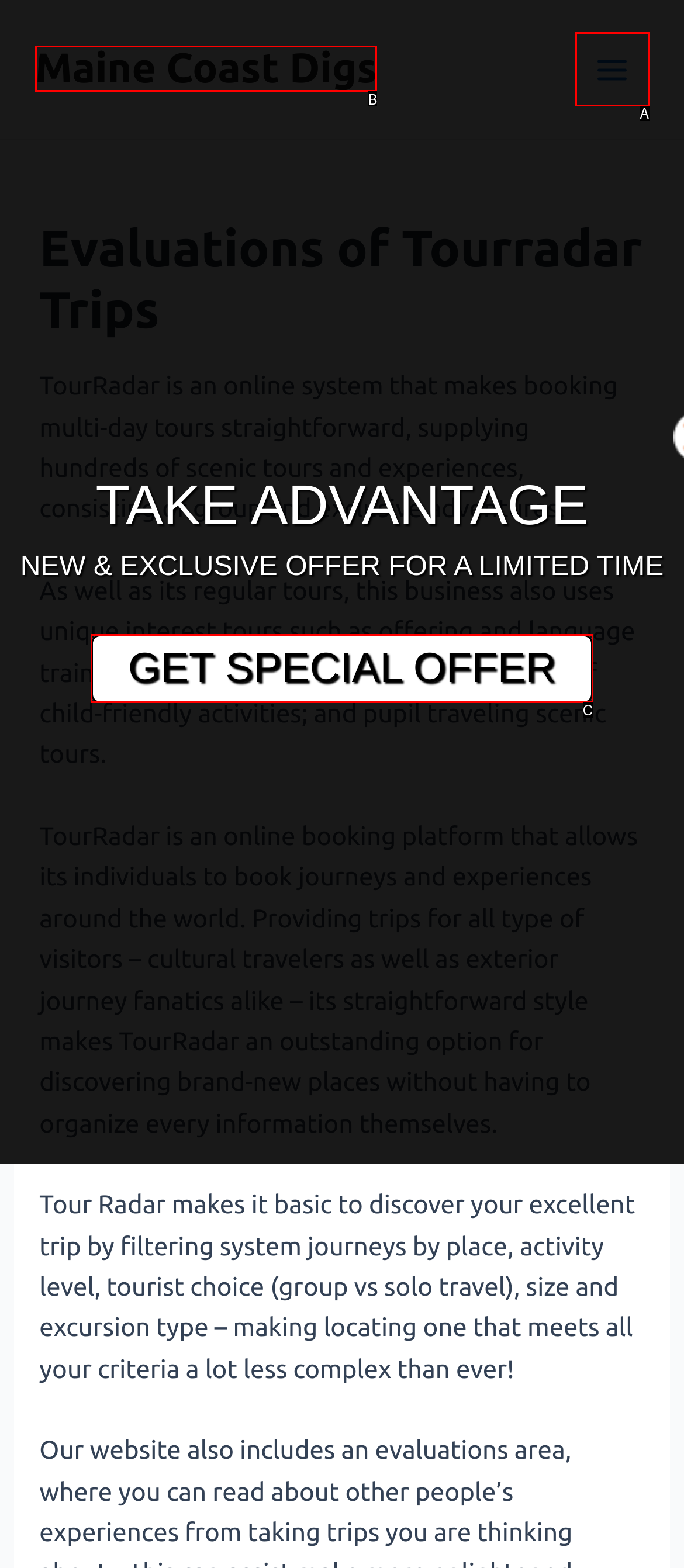Find the HTML element that matches the description: Main Menu. Answer using the letter of the best match from the available choices.

A